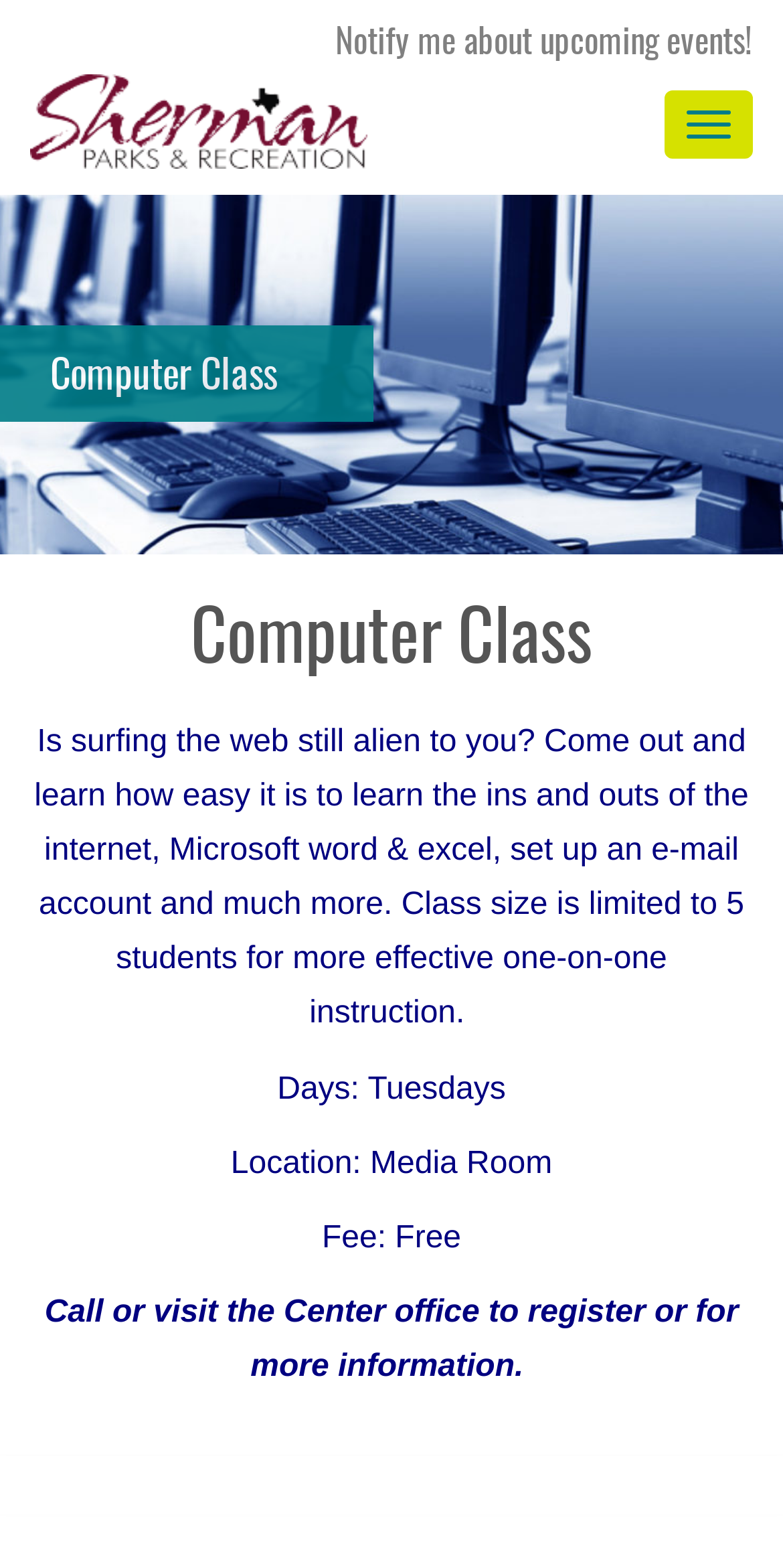Using the provided element description: "Toggle navigation", identify the bounding box coordinates. The coordinates should be four floats between 0 and 1 in the order [left, top, right, bottom].

[0.849, 0.058, 0.962, 0.101]